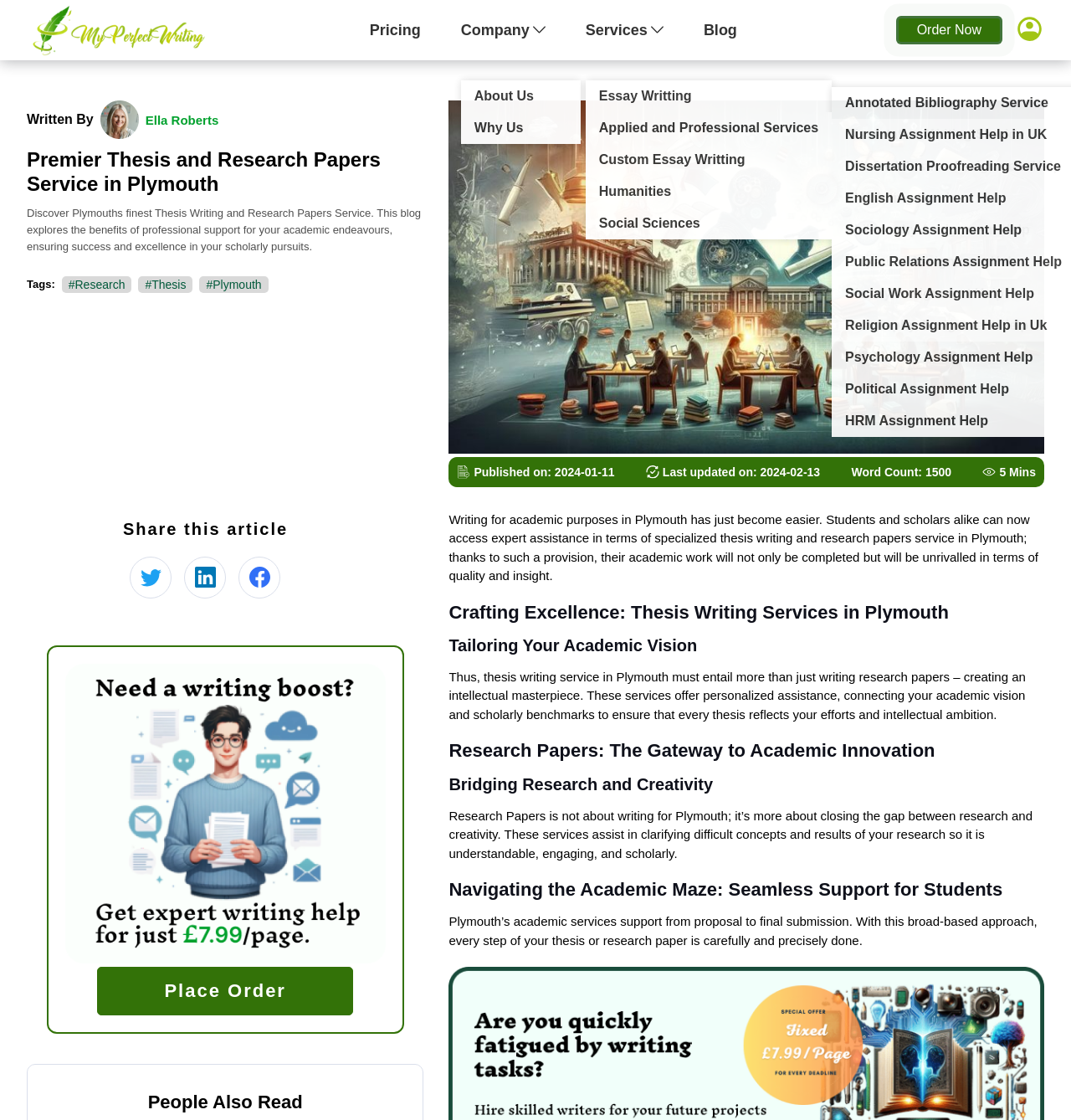Please answer the following question as detailed as possible based on the image: 
How many minutes does it take to read the article?

The webpage specifies that it takes 5 minutes to read the article, which is mentioned in the 'report-date' section.